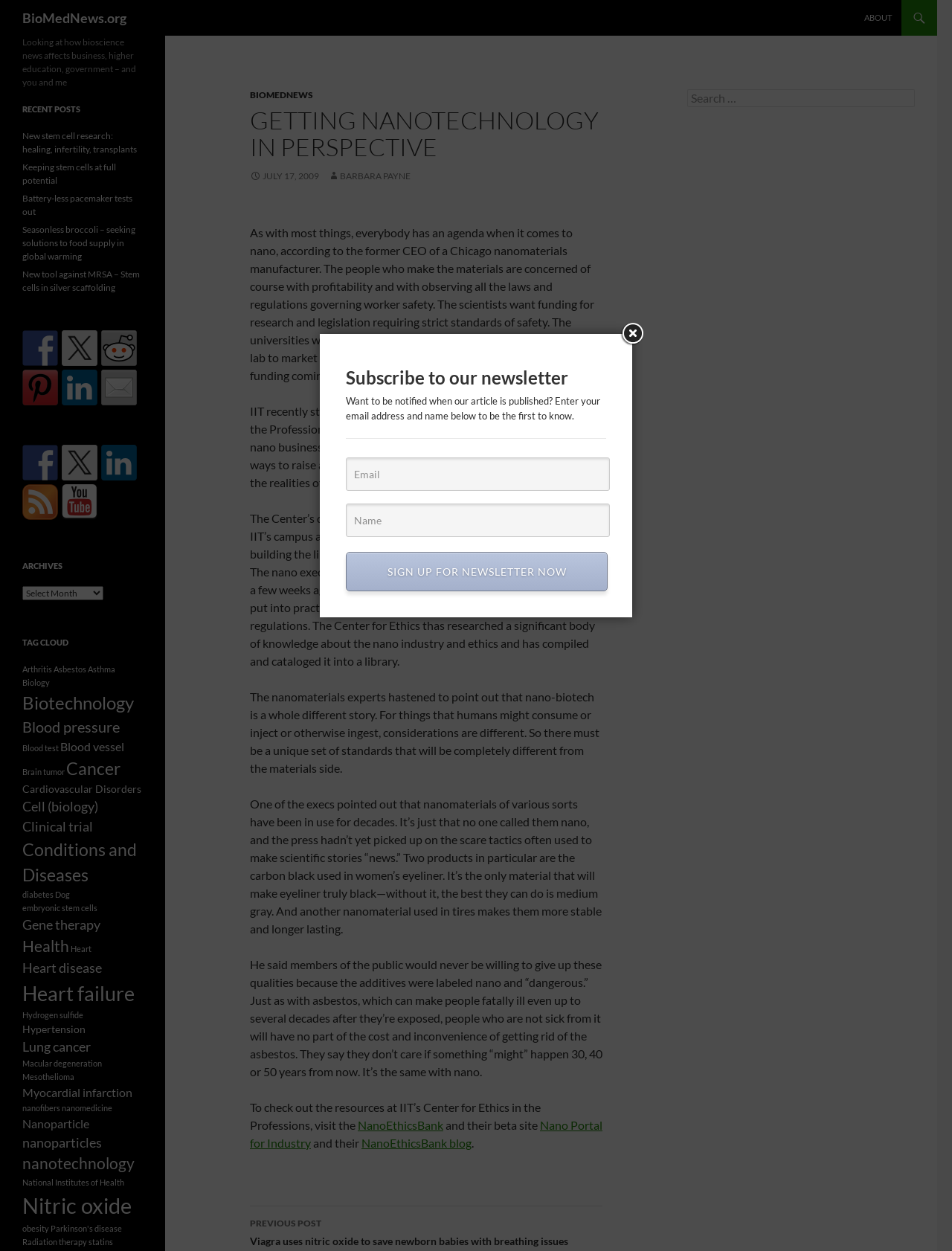Using a single word or phrase, answer the following question: 
What is the purpose of the 'NanoEthicsBank'?

To promote awareness about nano manufacturing